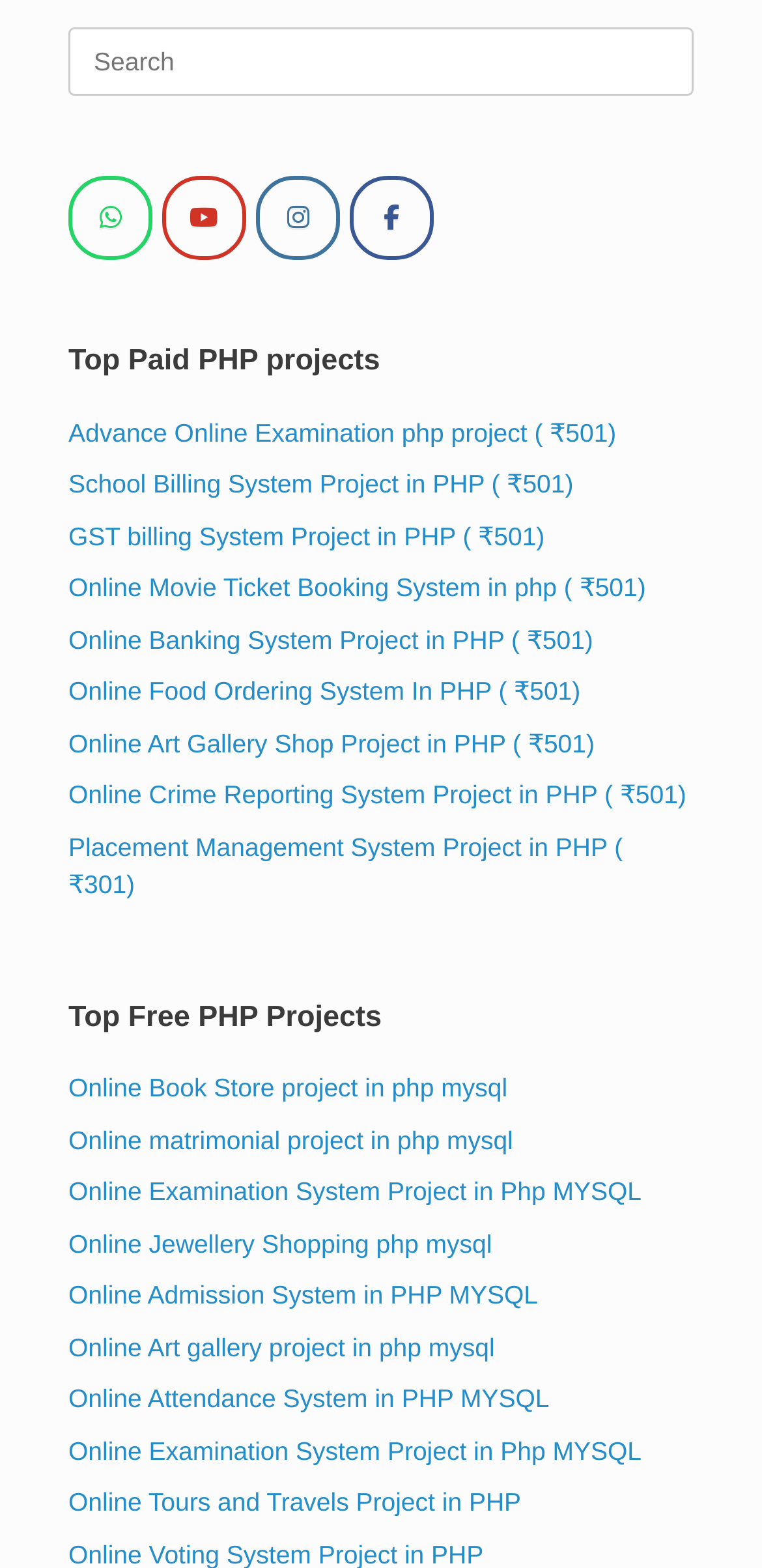What is the purpose of the search box?
Using the picture, provide a one-word or short phrase answer.

Search for PHP projects